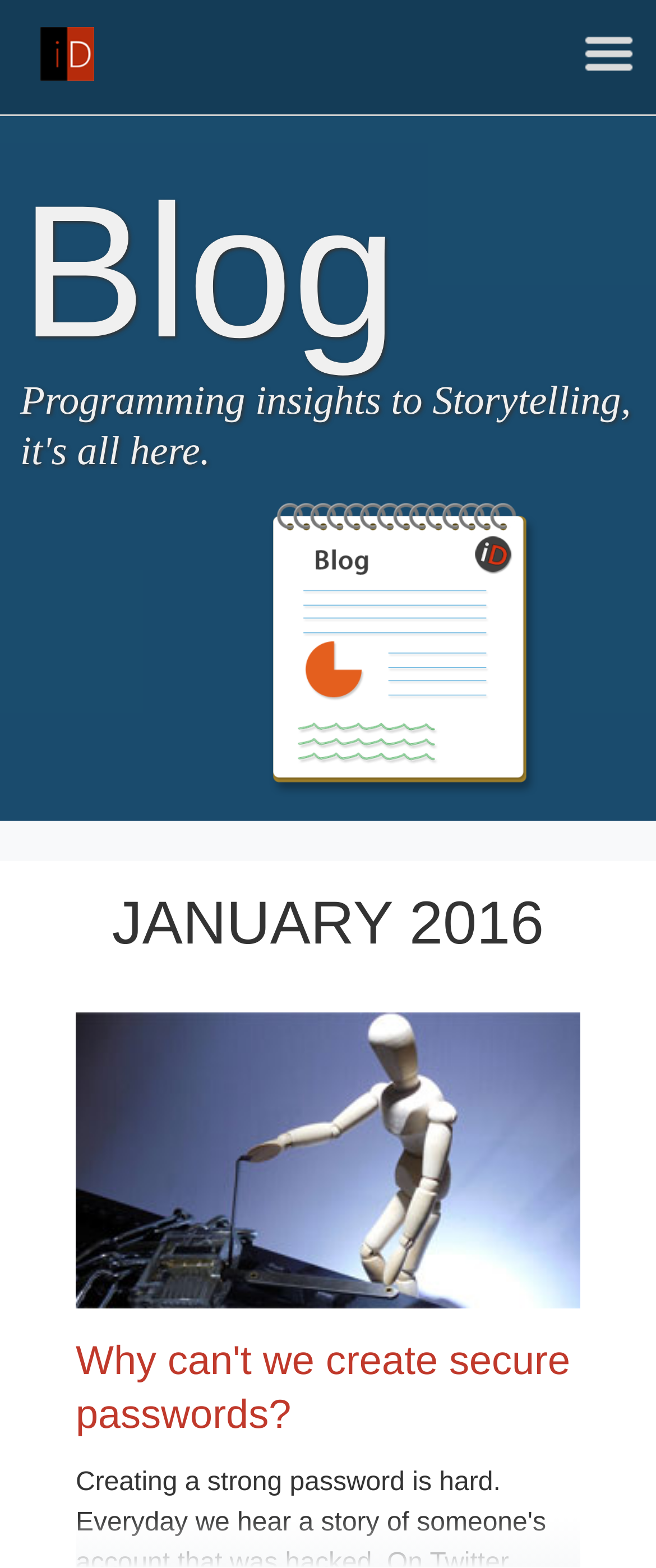How many articles are listed on this page?
Answer briefly with a single word or phrase based on the image.

At least 1